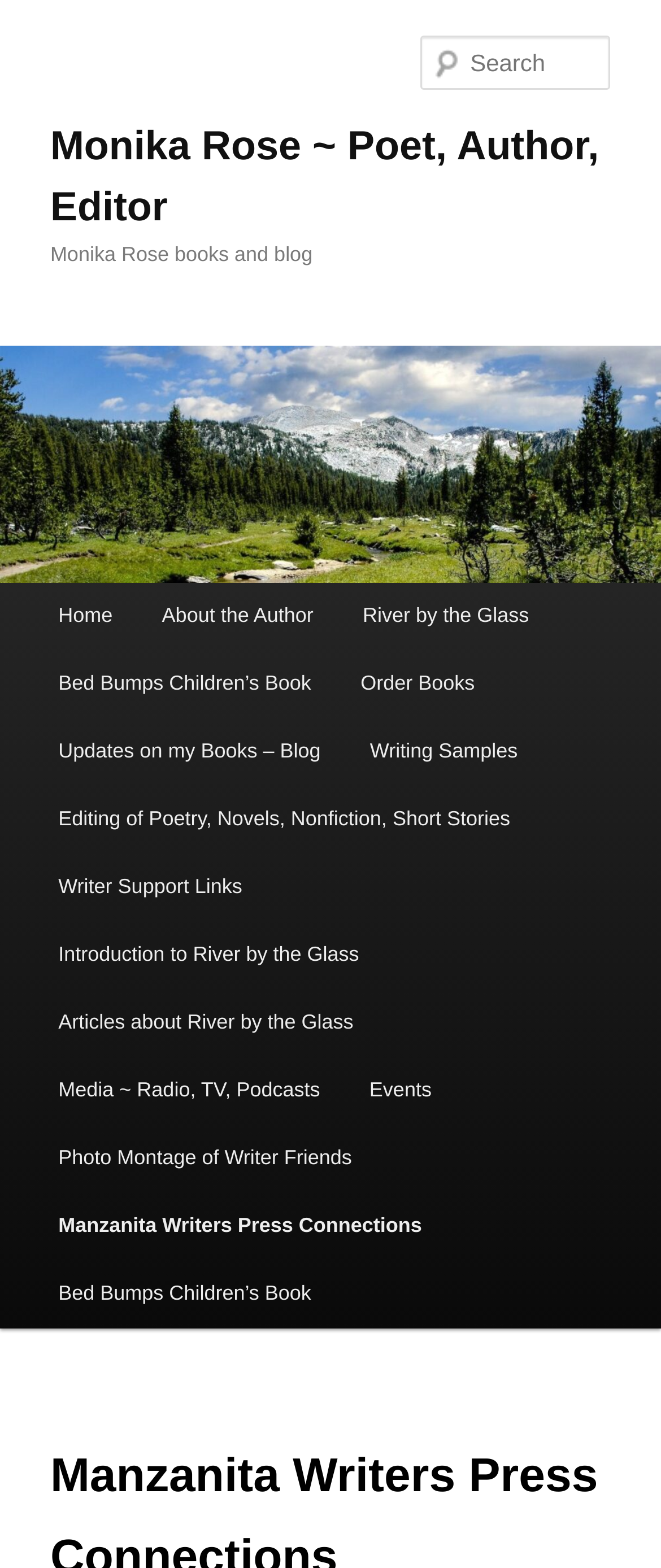What is the author's name?
Examine the screenshot and reply with a single word or phrase.

Monika Rose